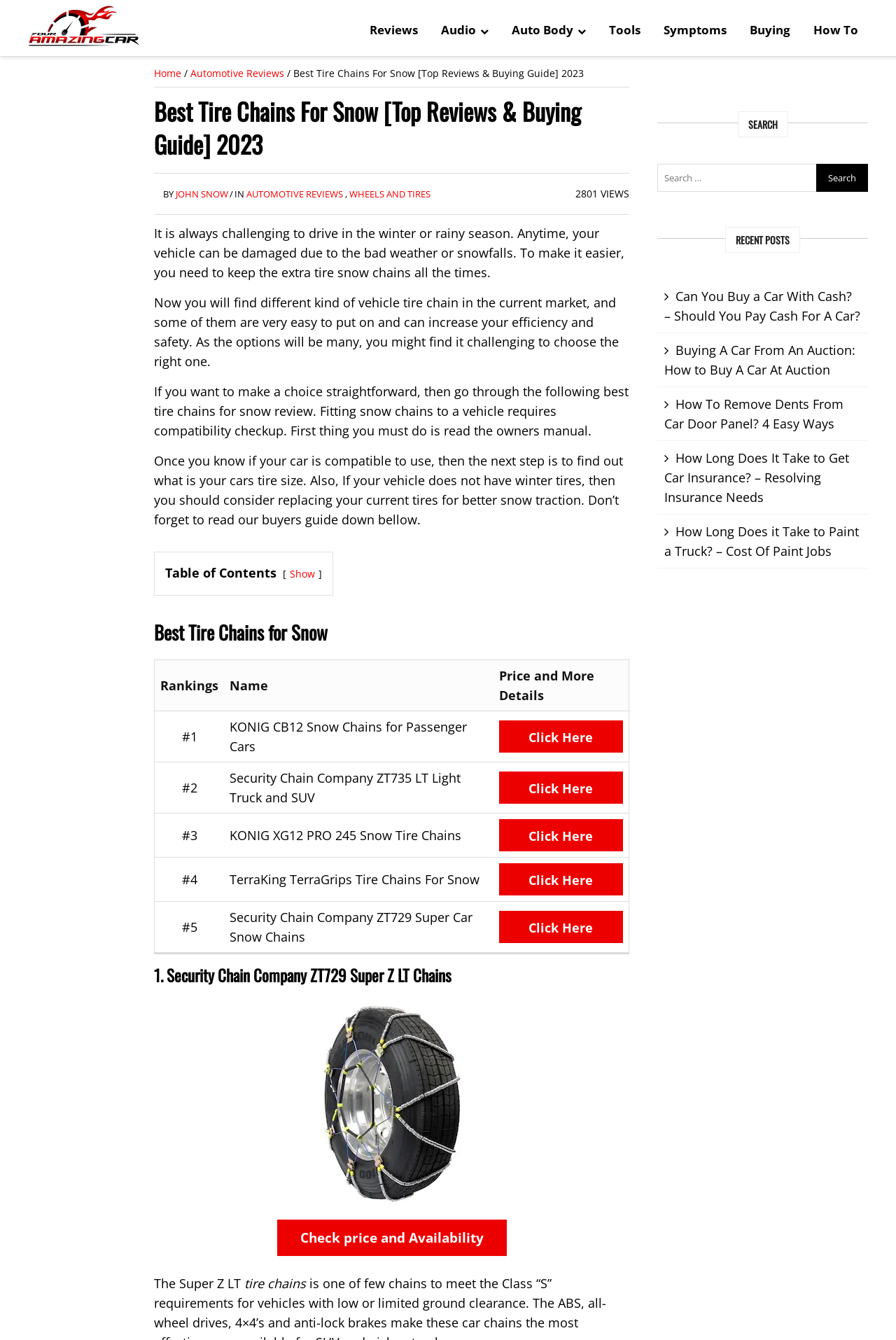Provide a brief response to the question below using a single word or phrase: 
What is the first step to take before buying snow chains?

read the owner's manual